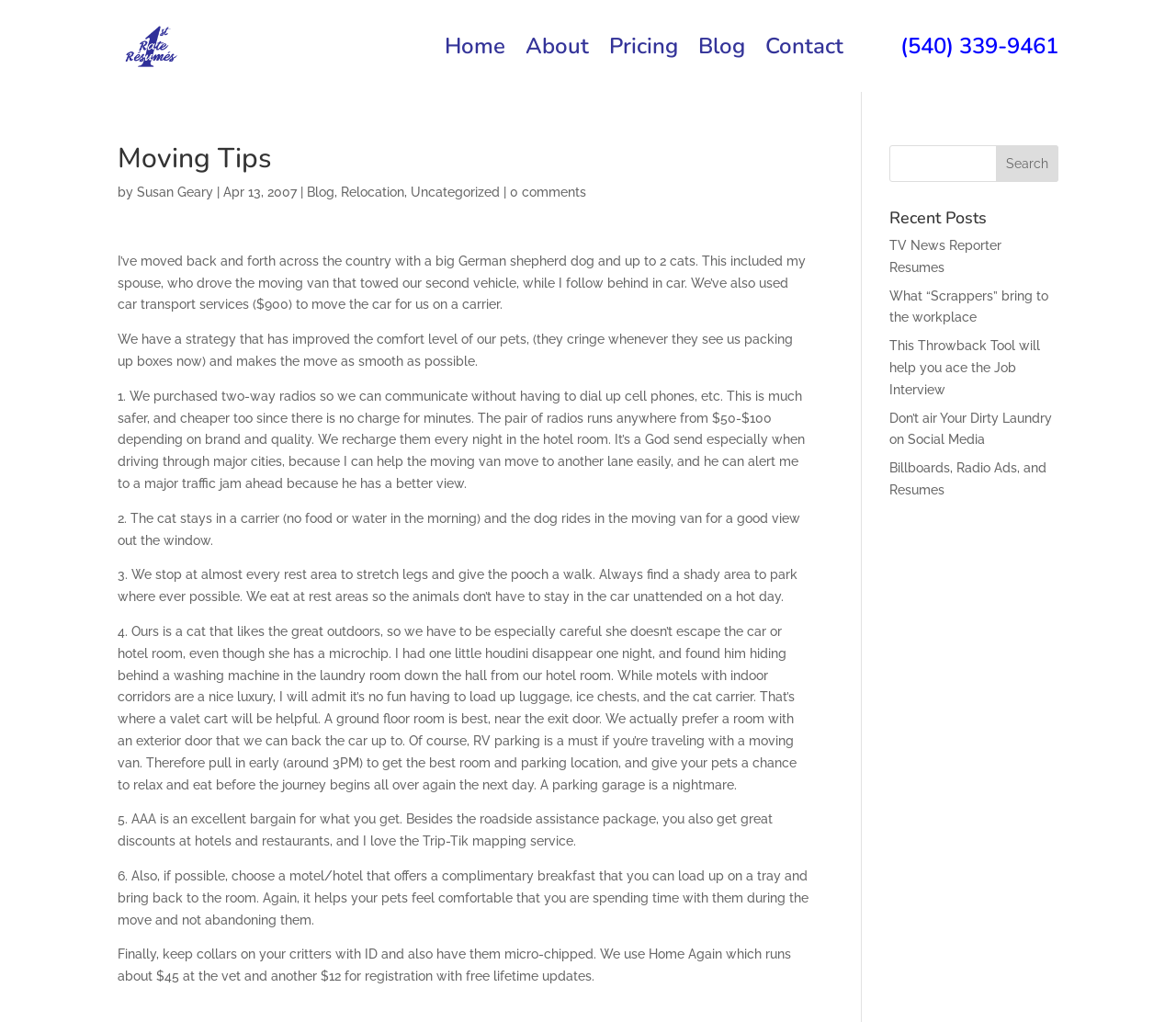Using the format (top-left x, top-left y, bottom-right x, bottom-right y), and given the element description, identify the bounding box coordinates within the screenshot: Scan

None